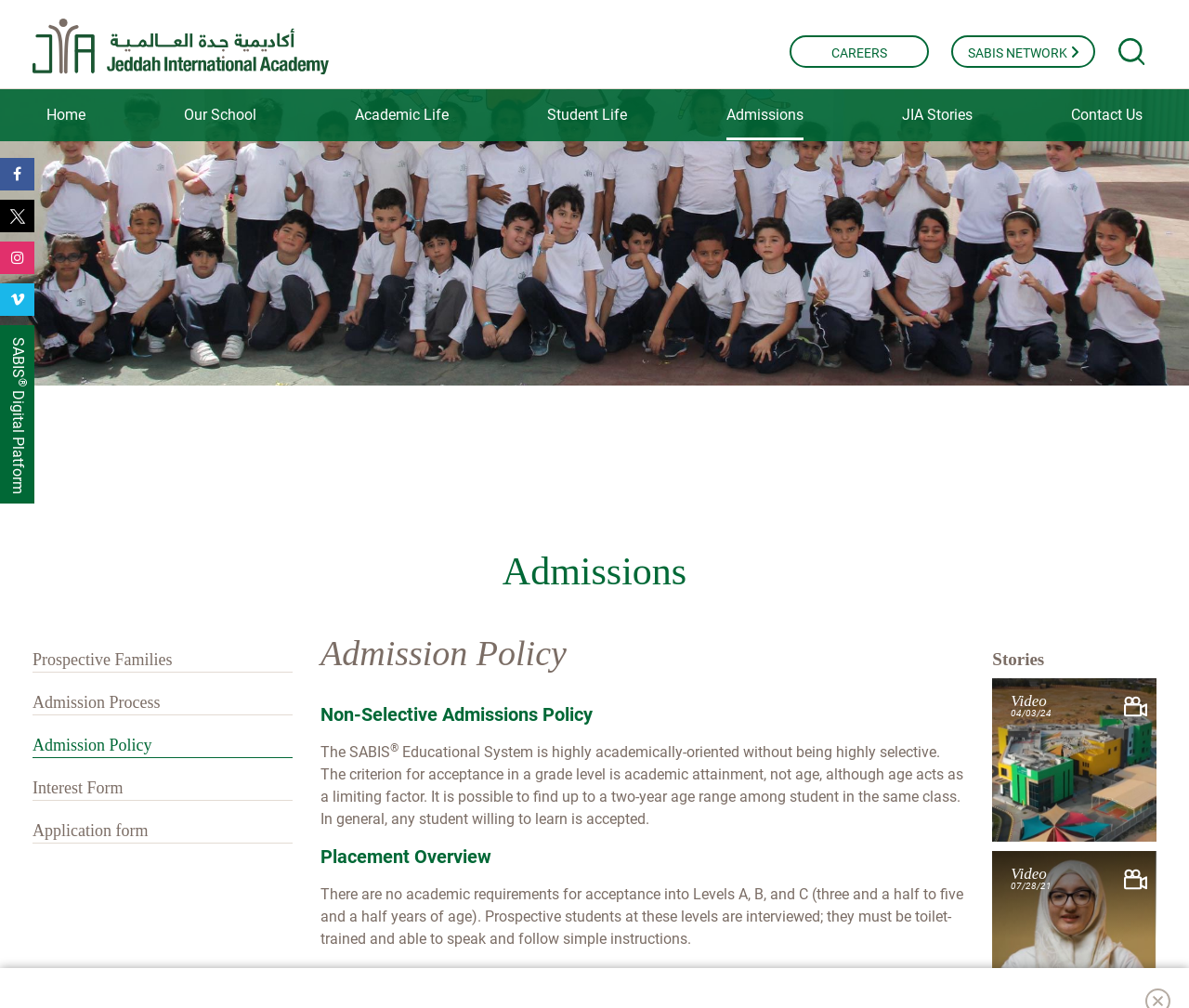What is the criterion for acceptance in a class?
Using the visual information, reply with a single word or short phrase.

Academic attainment